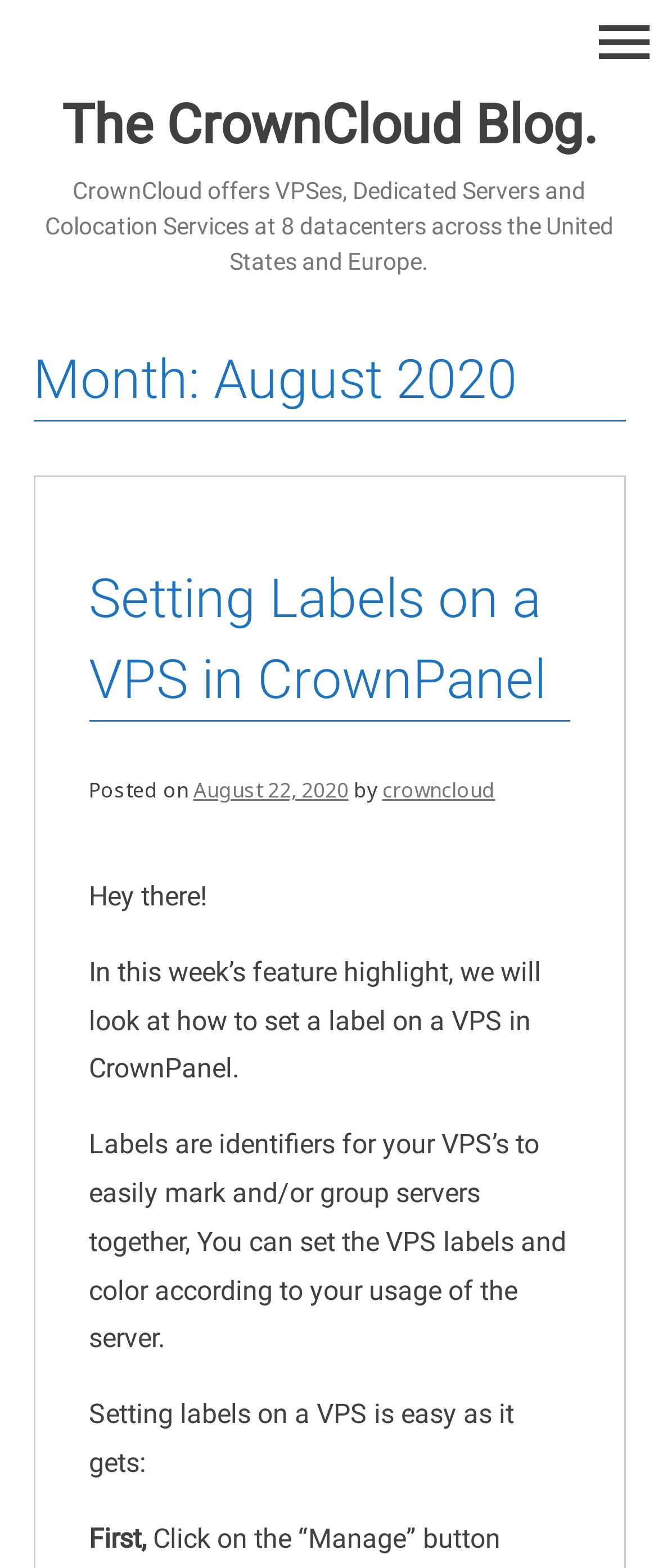What is the purpose of labels on a VPS?
Using the details from the image, give an elaborate explanation to answer the question.

According to the static text on the webpage, labels are identifiers for VPS's to easily mark and/or group servers together, and can be set according to the usage of the server.